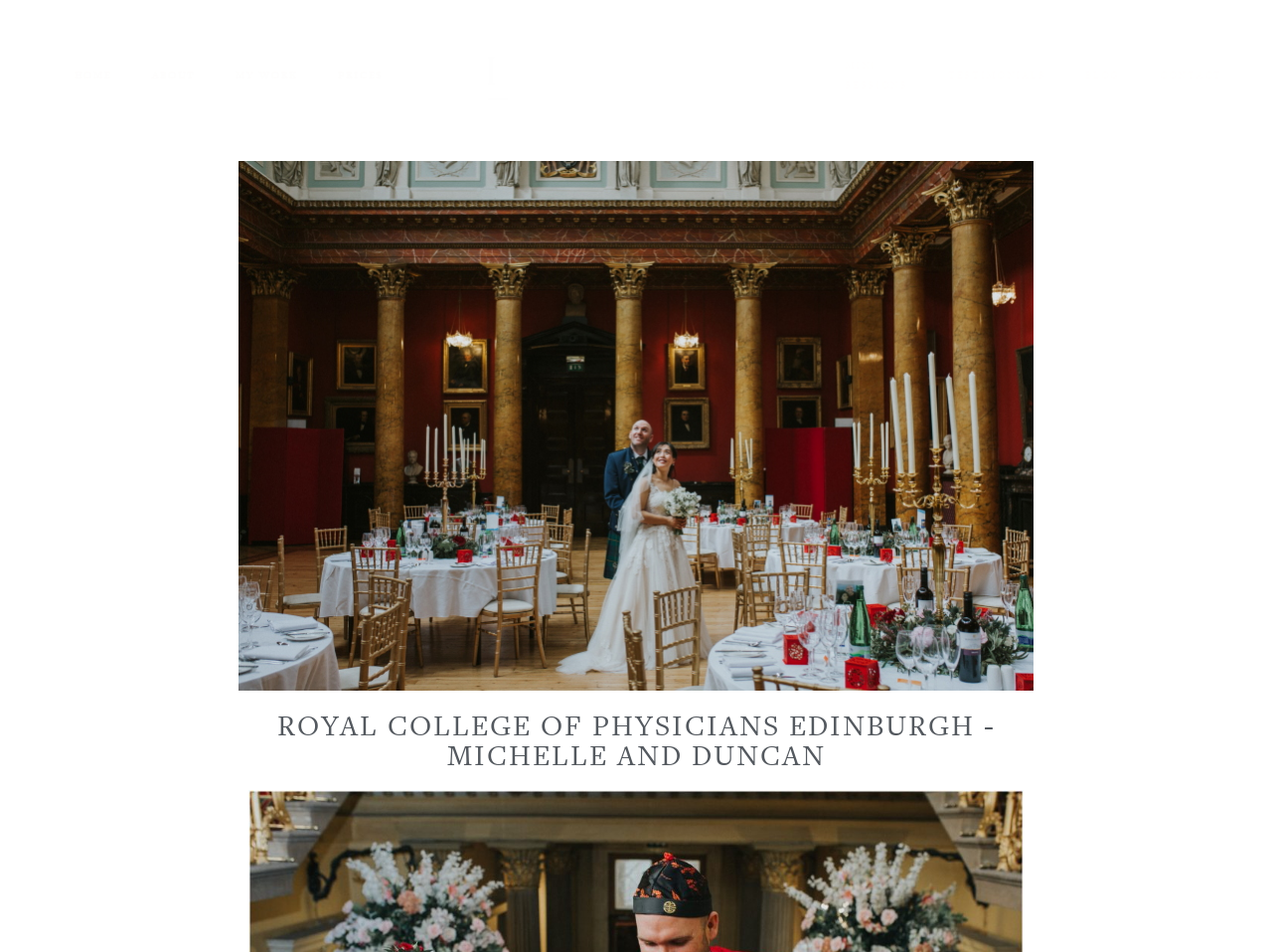Locate the bounding box coordinates of the clickable area to execute the instruction: "view wedding photographers in Edinburgh". Provide the coordinates as four float numbers between 0 and 1, represented as [left, top, right, bottom].

[0.368, 0.01, 0.625, 0.148]